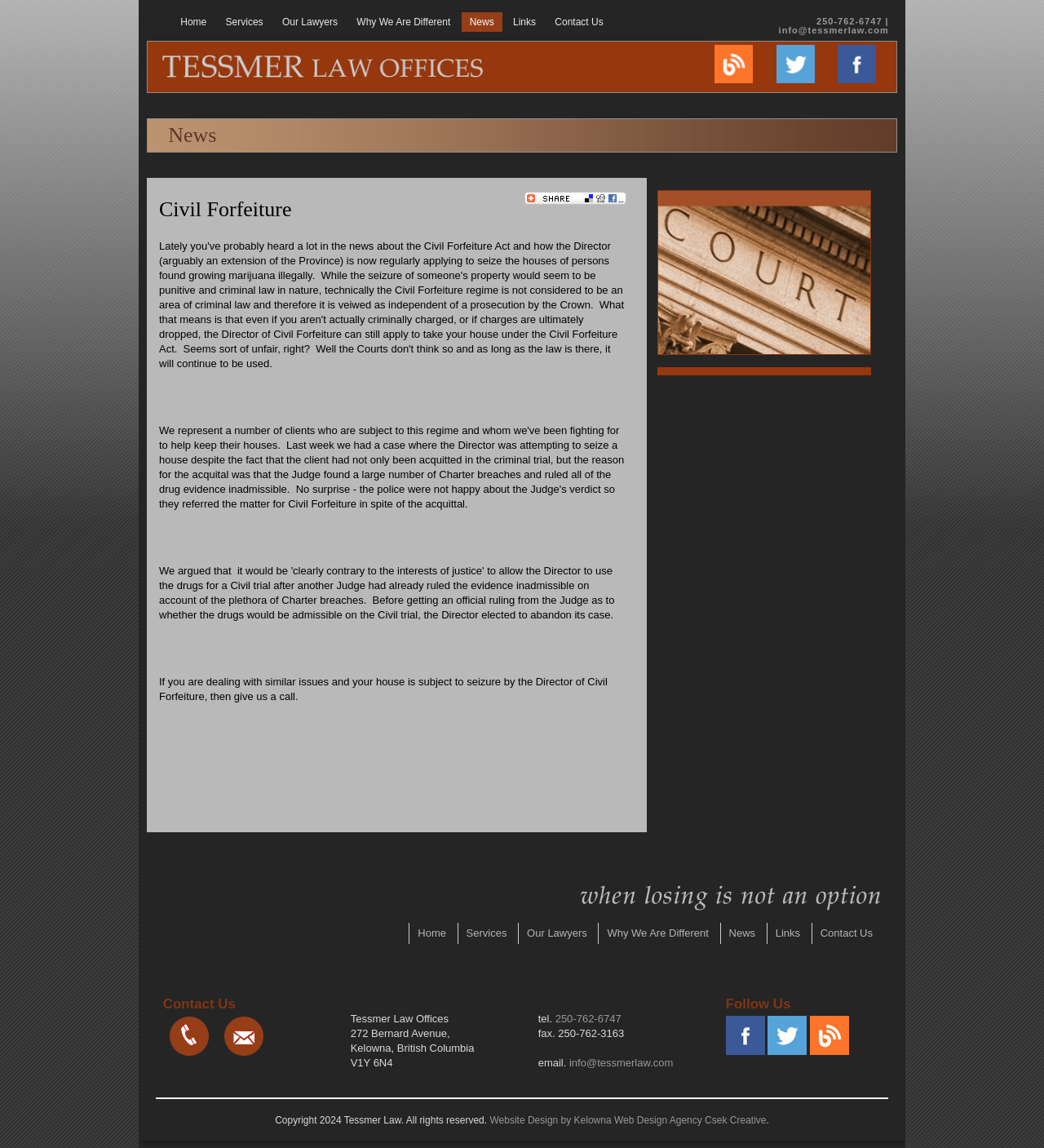Please identify the bounding box coordinates of the area I need to click to accomplish the following instruction: "Contact us through email".

[0.746, 0.022, 0.851, 0.031]